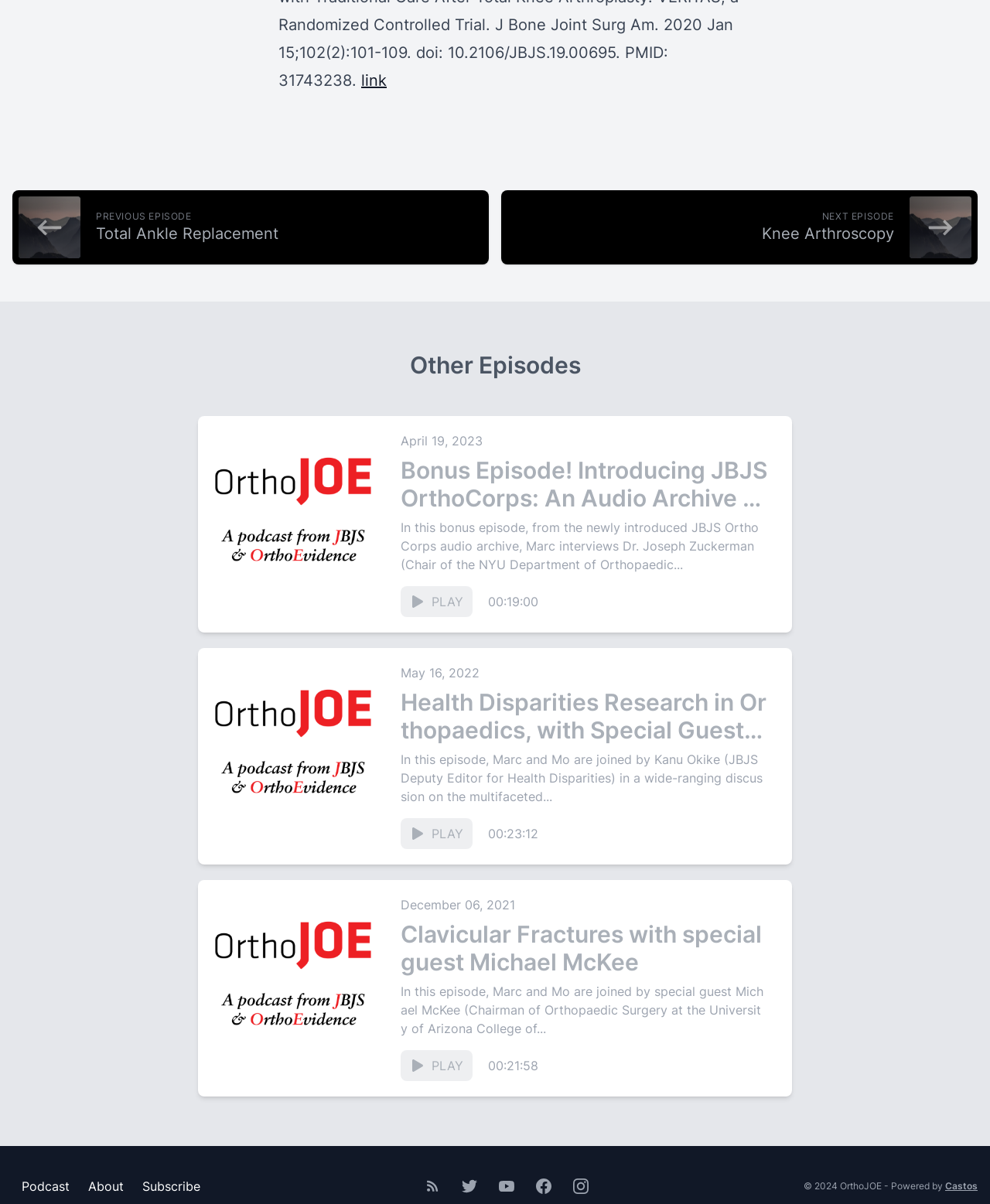Identify the bounding box coordinates for the element that needs to be clicked to fulfill this instruction: "Go to previous episode". Provide the coordinates in the format of four float numbers between 0 and 1: [left, top, right, bottom].

[0.012, 0.158, 0.494, 0.22]